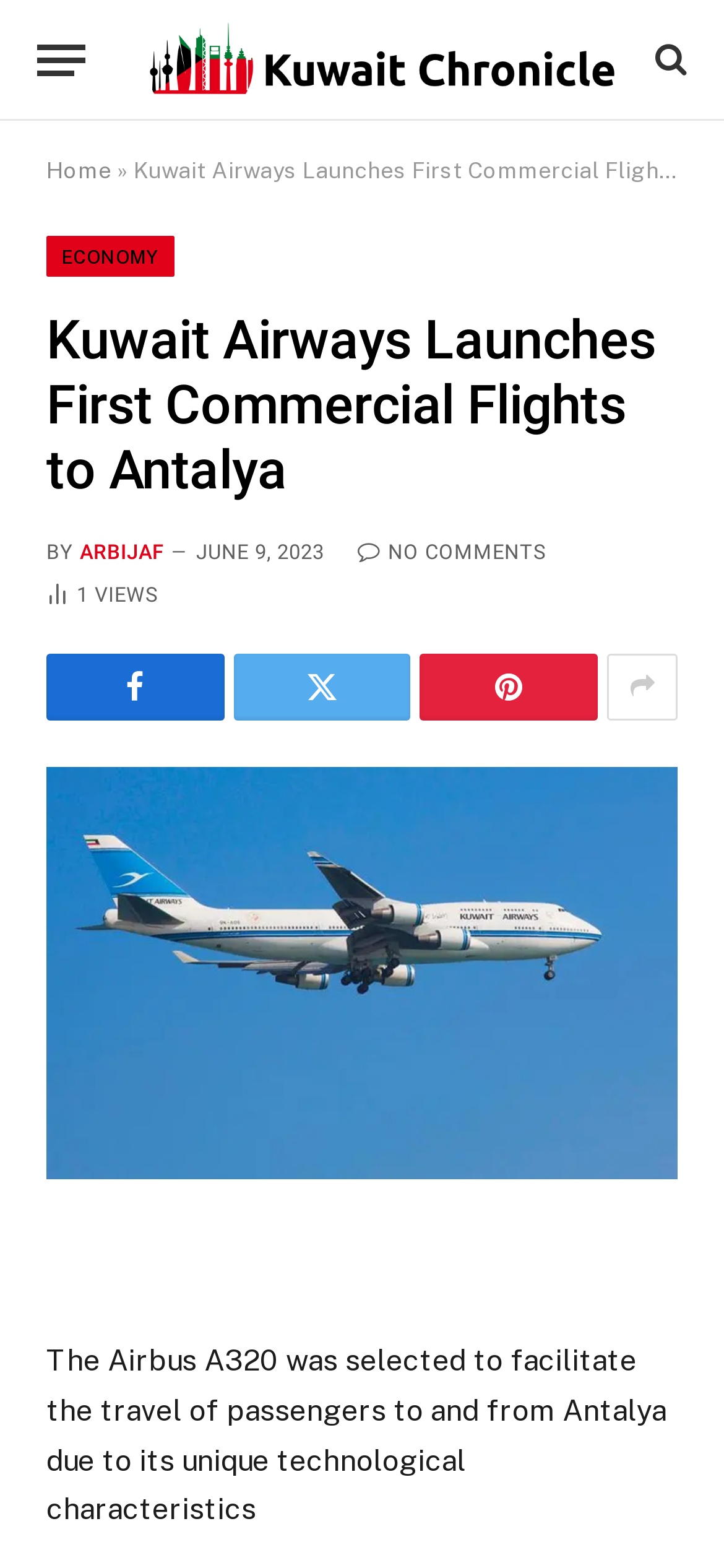Using the information shown in the image, answer the question with as much detail as possible: What is the destination of the commercial flights?

I found the answer by looking at the text content of the heading element, which mentions 'Kuwait Airways Launches First Commercial Flights to Antalya', and also the text content of the static text element, which mentions 'travel of passengers to and from Antalya'.